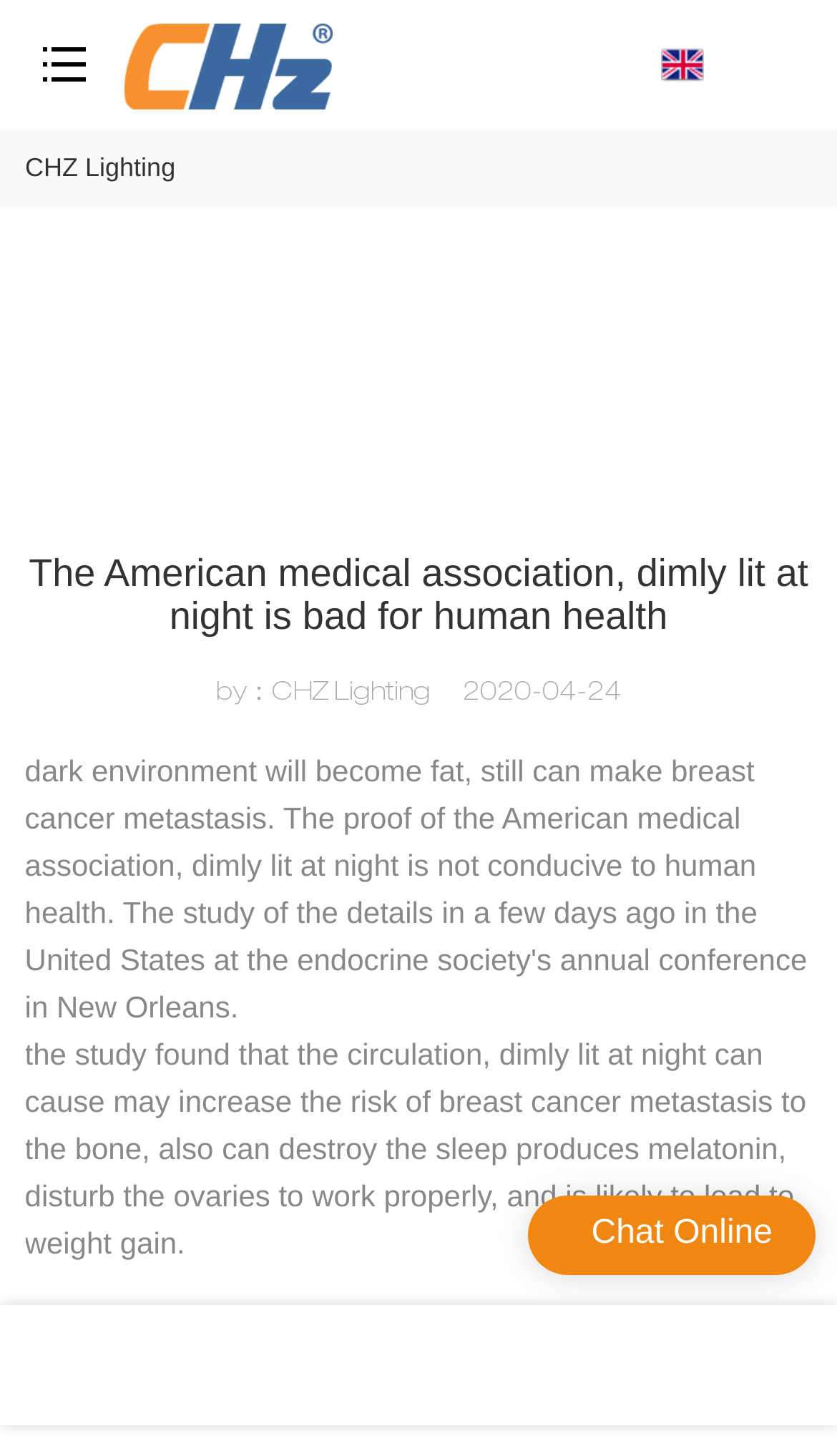When was the article published?
Using the information from the image, provide a comprehensive answer to the question.

The publication date can be found below the article title, which says '2020-04-24'.